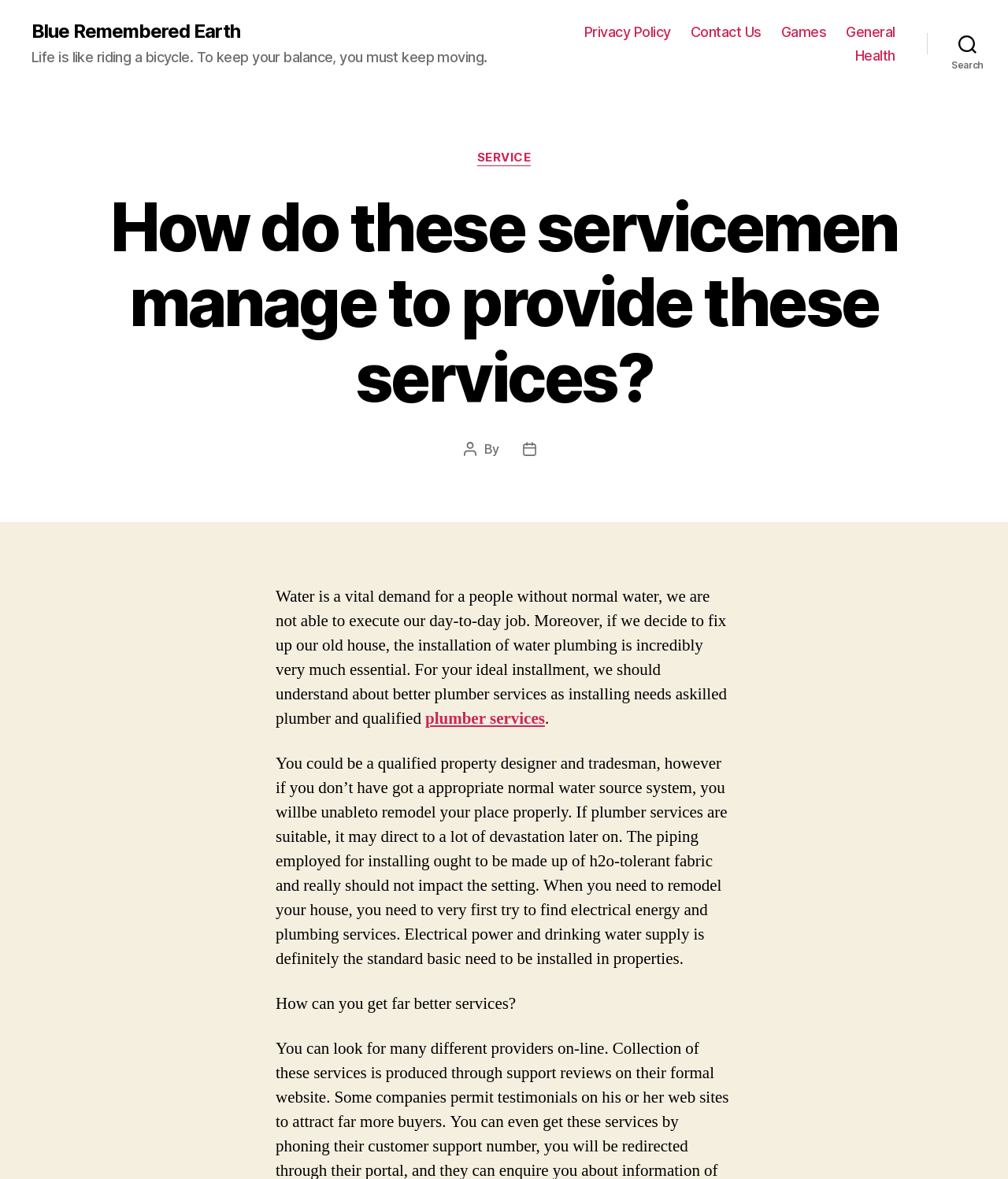Please specify the coordinates of the bounding box for the element that should be clicked to carry out this instruction: "Click on the 'Blue Remembered Earth' link". The coordinates must be four float numbers between 0 and 1, formatted as [left, top, right, bottom].

[0.031, 0.019, 0.238, 0.035]